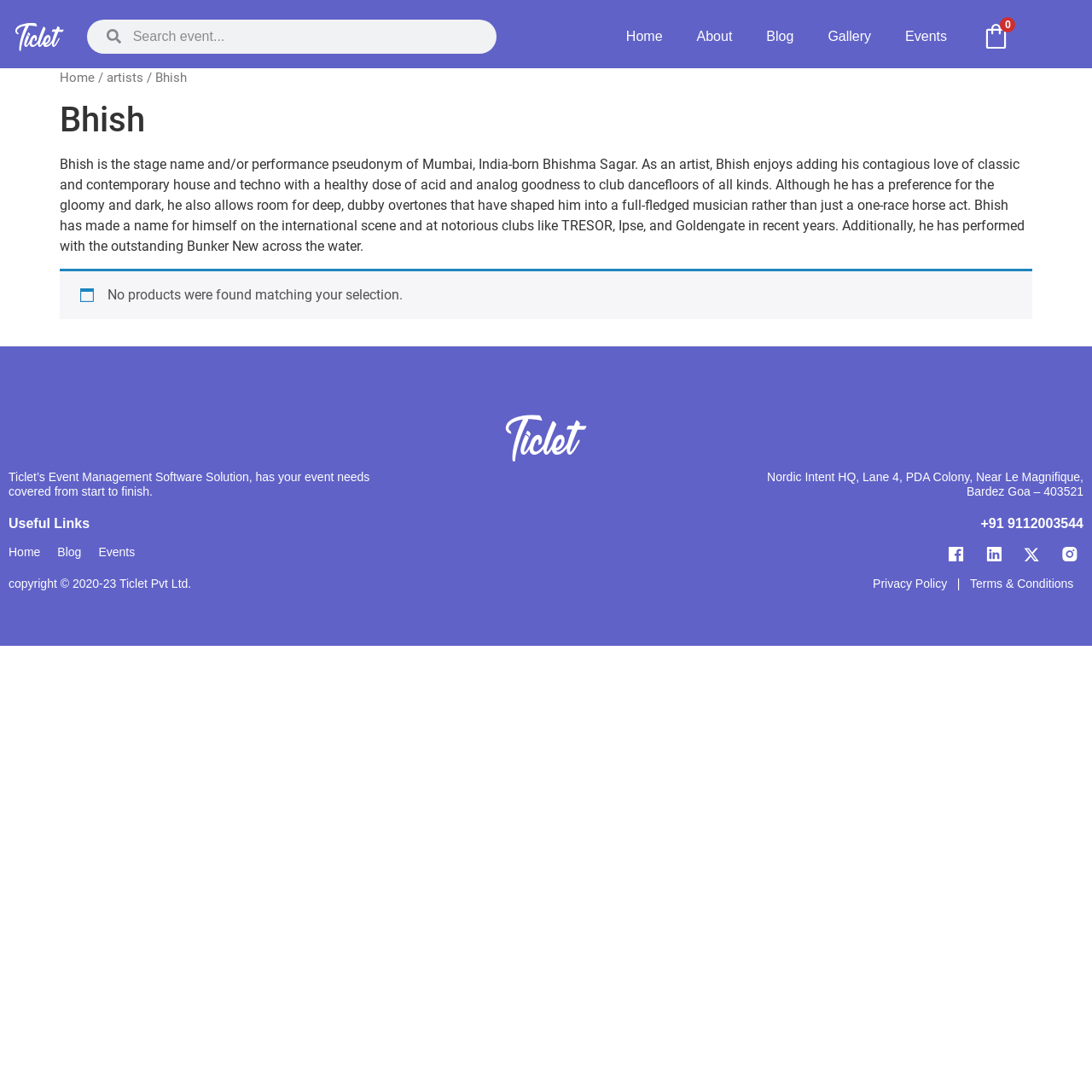Please specify the bounding box coordinates of the clickable region necessary for completing the following instruction: "Read about Ticlet's event management software". The coordinates must consist of four float numbers between 0 and 1, i.e., [left, top, right, bottom].

[0.008, 0.431, 0.339, 0.456]